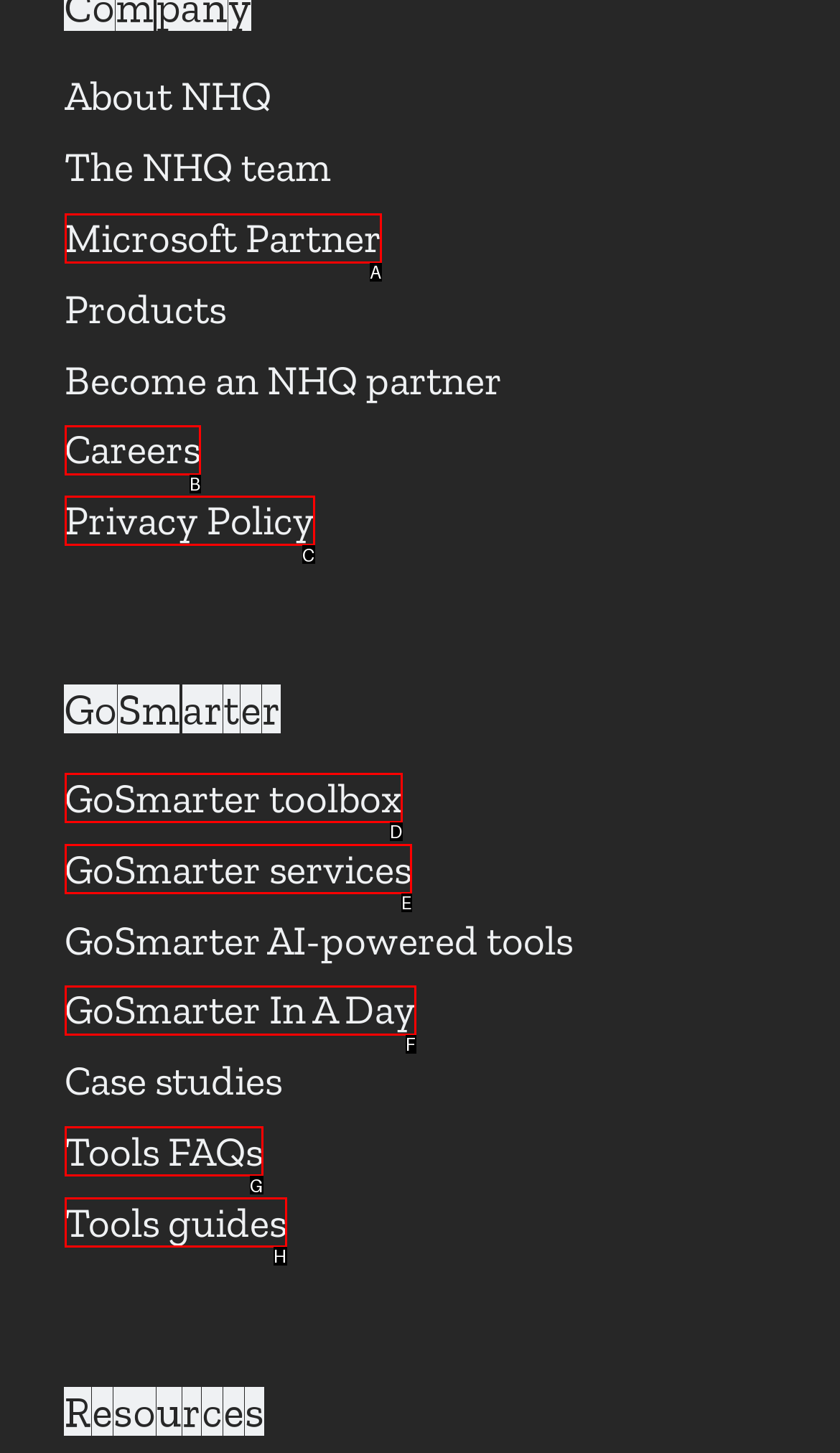Determine the HTML element to click for the instruction: Explore GoSmarter toolbox.
Answer with the letter corresponding to the correct choice from the provided options.

D